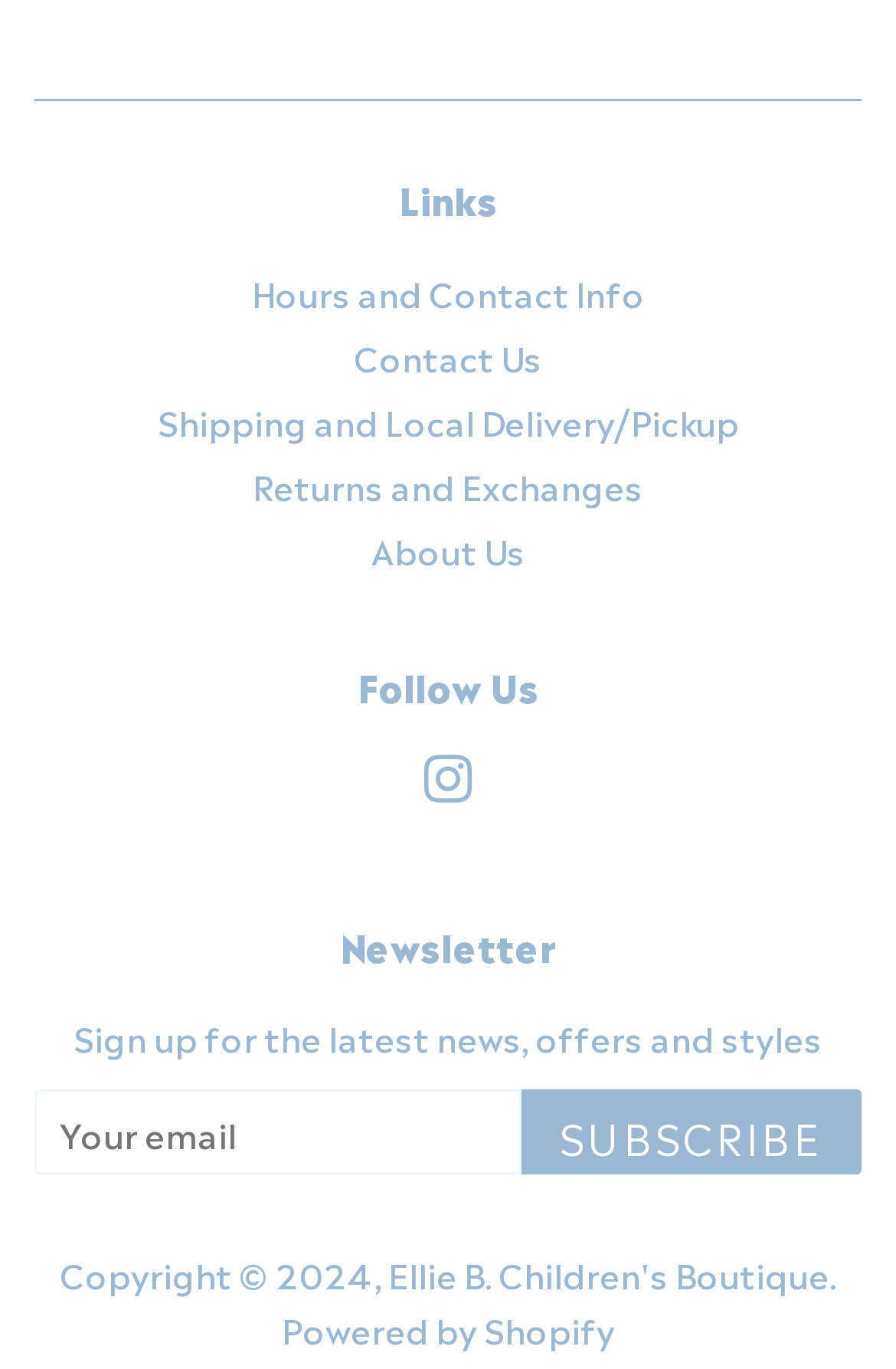Locate the bounding box coordinates for the element described below: "Shipping and Local Delivery/Pickup". The coordinates must be four float values between 0 and 1, formatted as [left, top, right, bottom].

[0.176, 0.289, 0.824, 0.324]